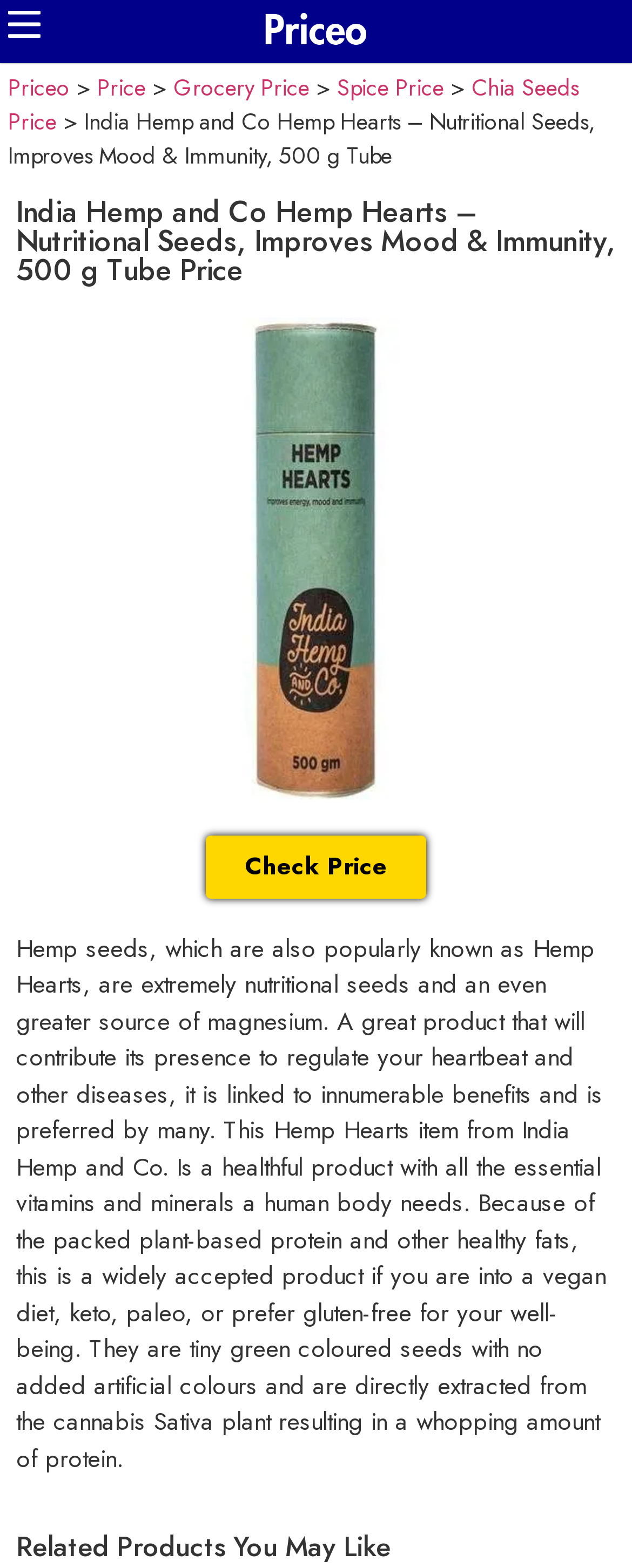Please determine the primary heading and provide its text.

India Hemp and Co Hemp Hearts – Nutritional Seeds, Improves Mood & Immunity, 500 g Tube Price